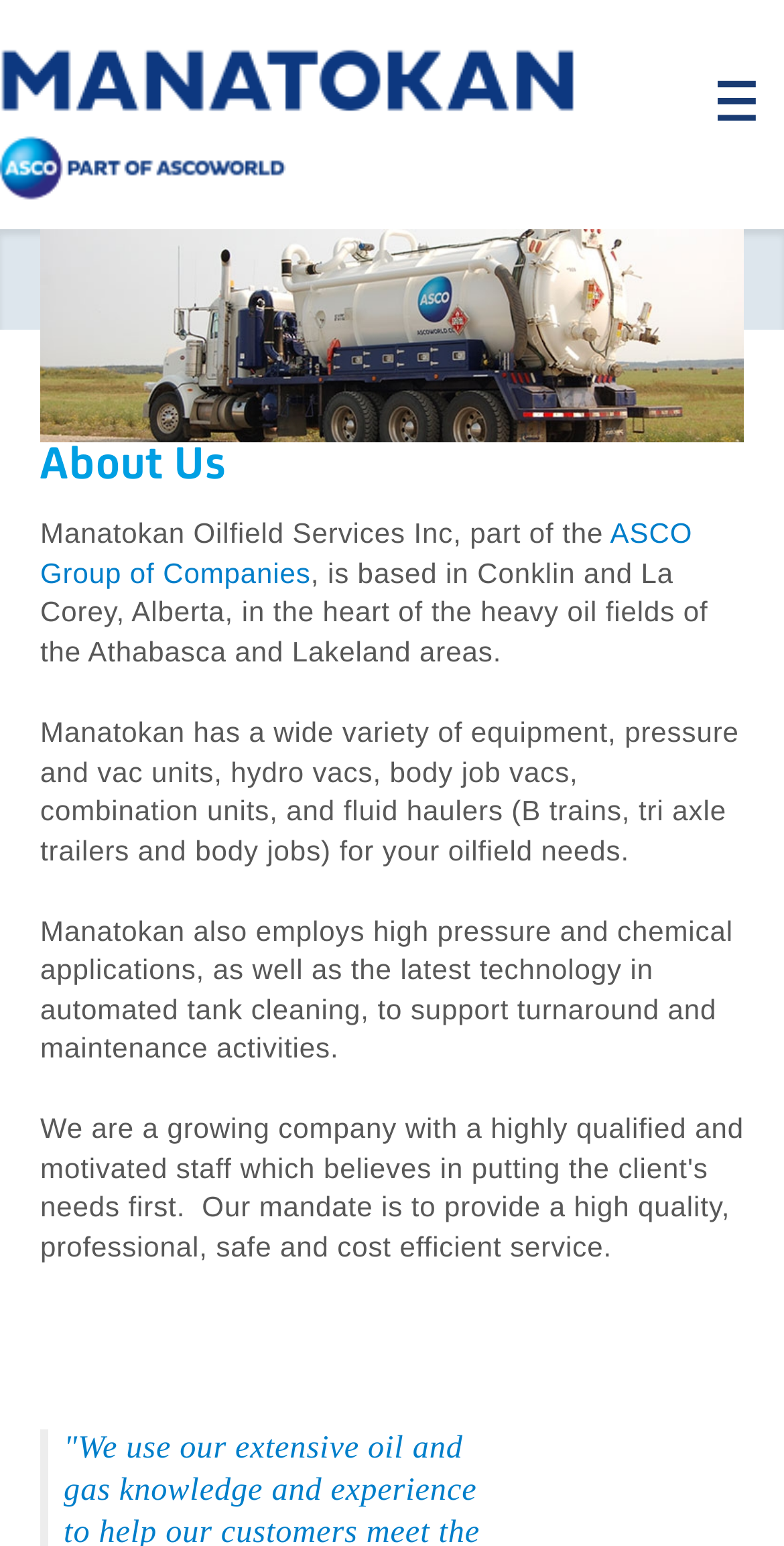Using the provided element description "ASCO Group of Companies", determine the bounding box coordinates of the UI element.

[0.051, 0.335, 0.883, 0.381]